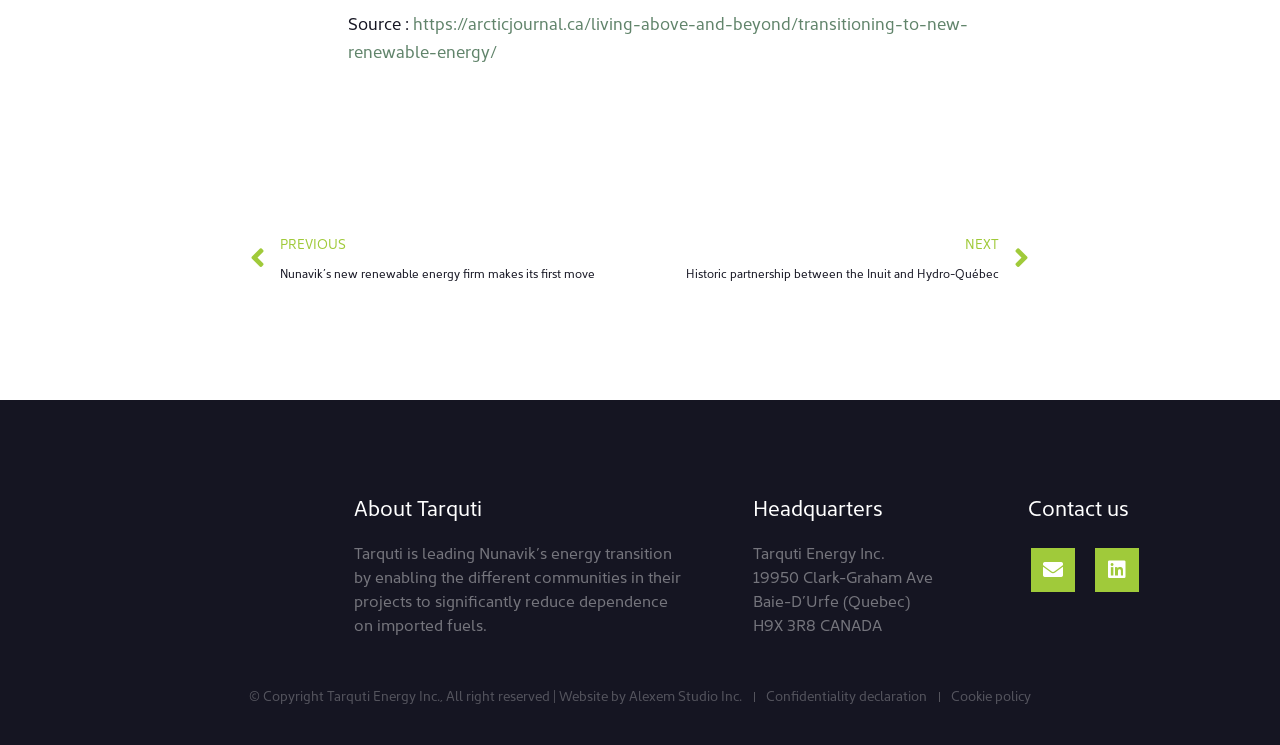Please provide a comprehensive answer to the question based on the screenshot: What is the name of the company?

I found the answer by looking at the 'Headquarters' section, where it mentions 'Tarquti Energy Inc.' as the company name.